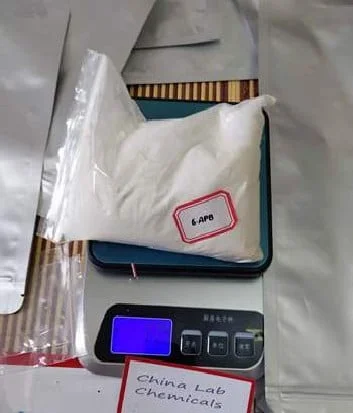What is another name for 6-APB?
Based on the visual, give a brief answer using one word or a short phrase.

Benzofury